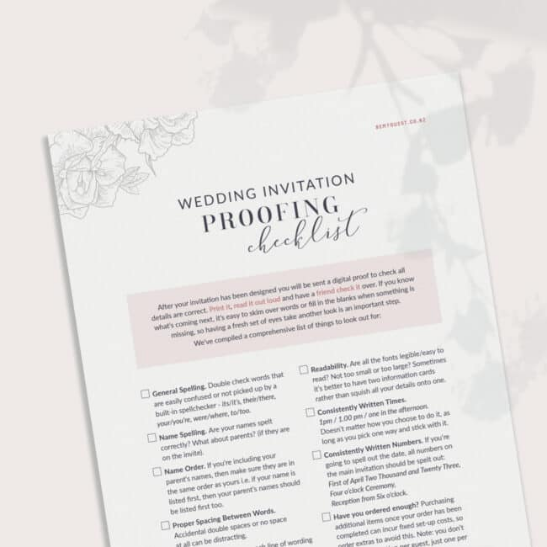What is the significance of the design of the proofing checklist? Using the information from the screenshot, answer with a single word or phrase.

Enhances wedding planning experience